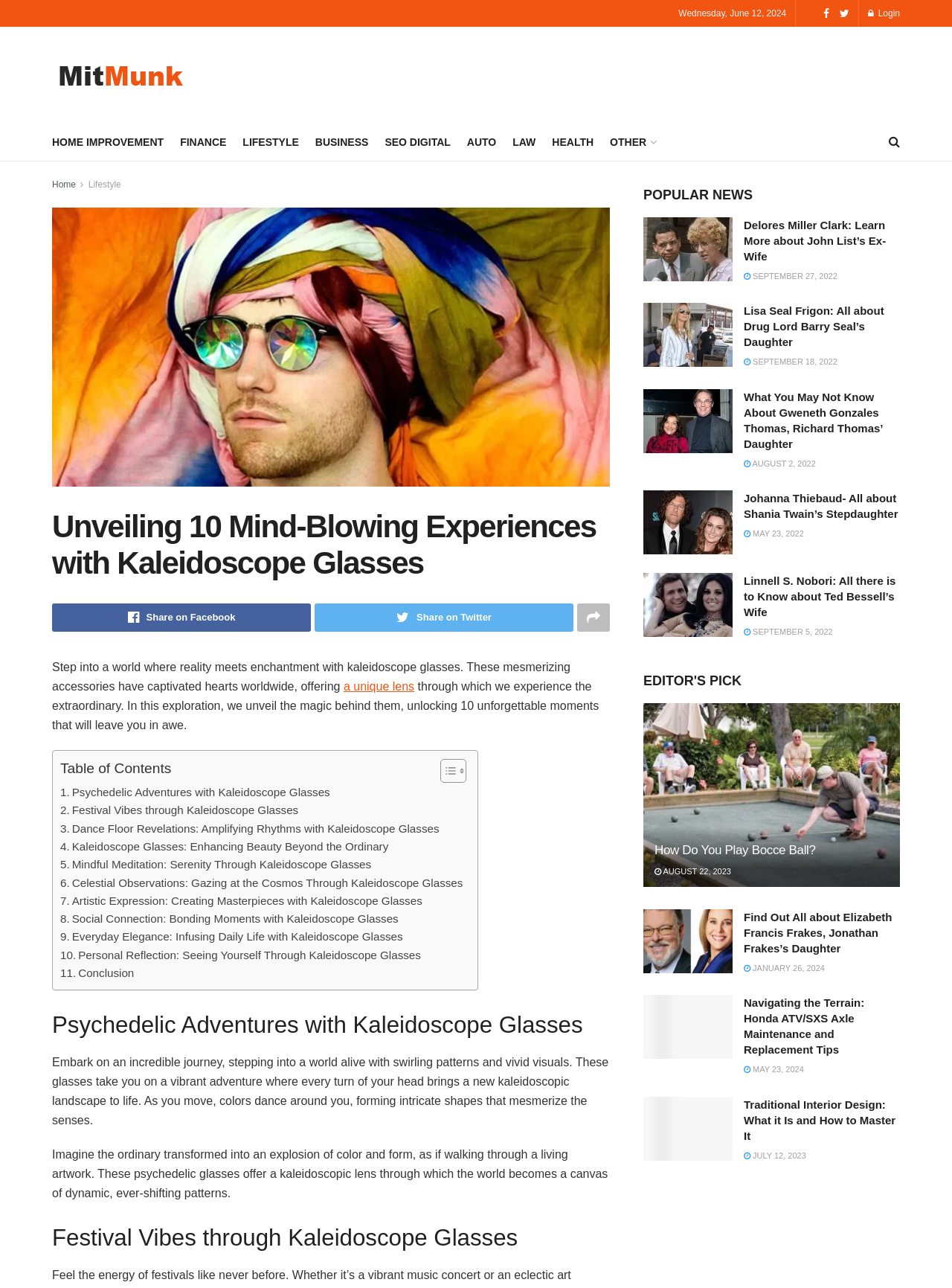Observe the image and answer the following question in detail: How many categories are listed in the top navigation bar?

The top navigation bar lists the following categories: HOME IMPROVEMENT, FINANCE, LIFESTYLE, BUSINESS, SEO DIGITAL, AUTO, LAW, and HEALTH. Therefore, there are 8 categories in total.